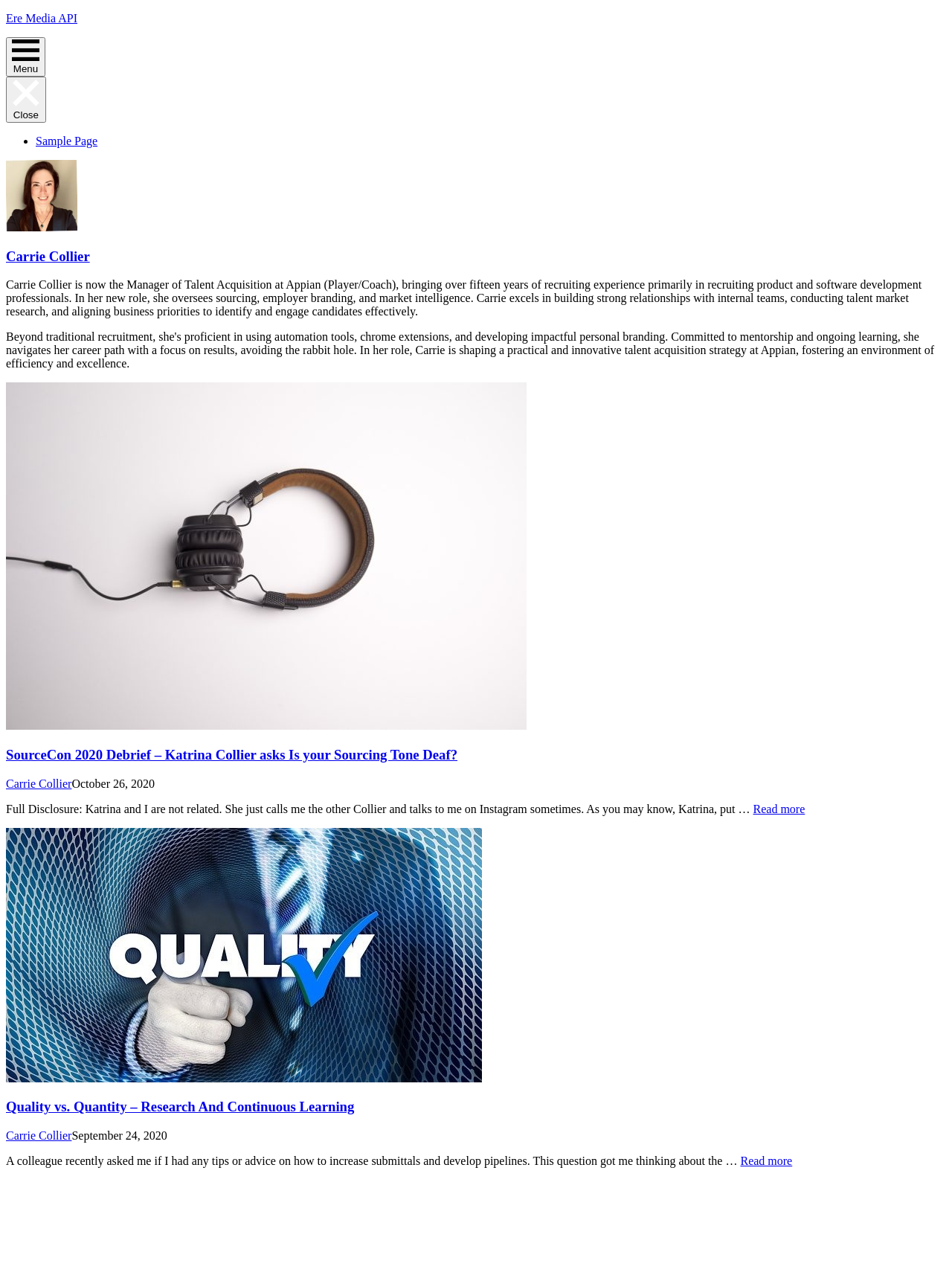Provide a one-word or one-phrase answer to the question:
What is Carrie Collier's new role?

Manager of Talent Acquisition